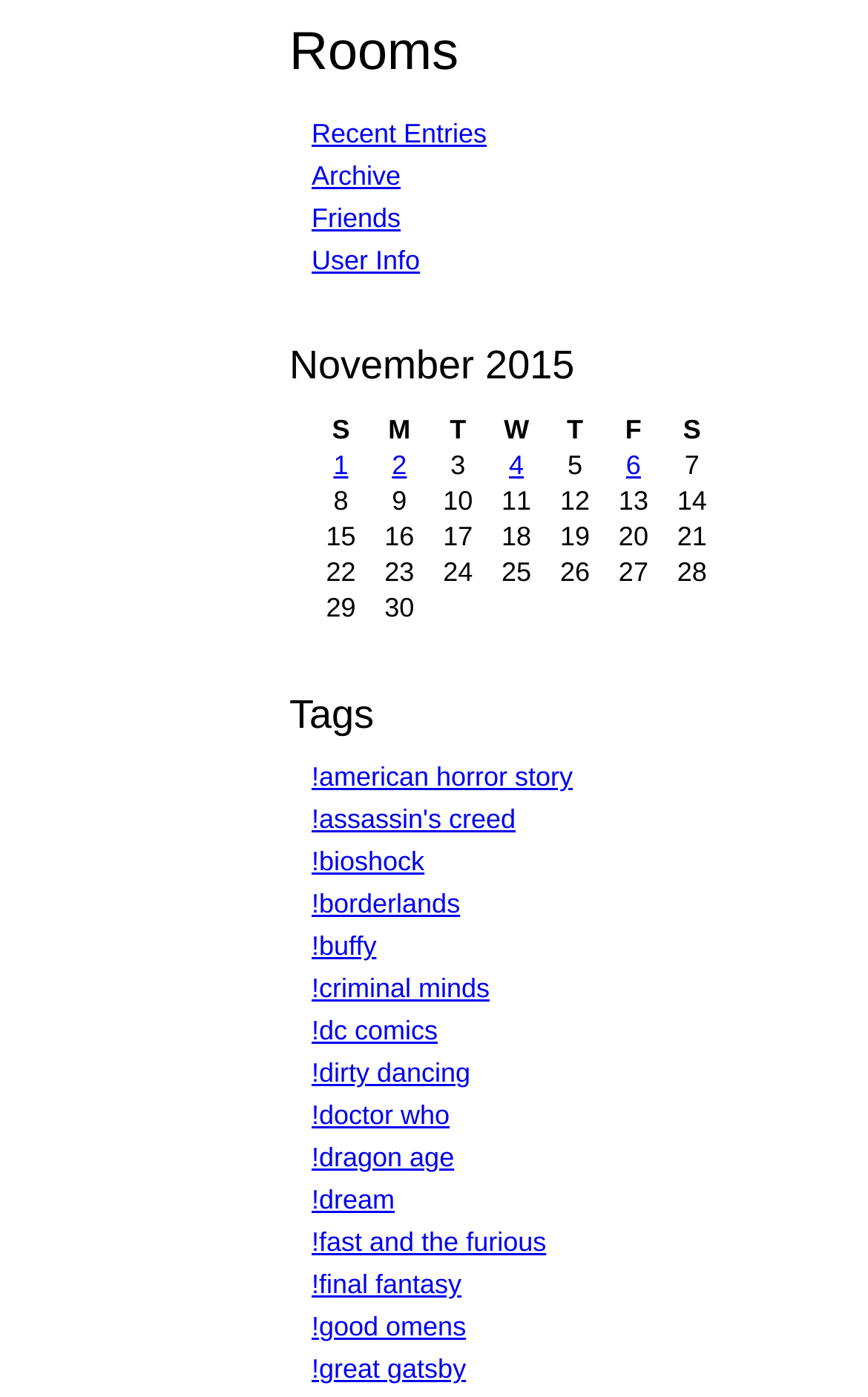Provide a one-word or short-phrase answer to the question:
What is the last tag listed?

!great gatsby